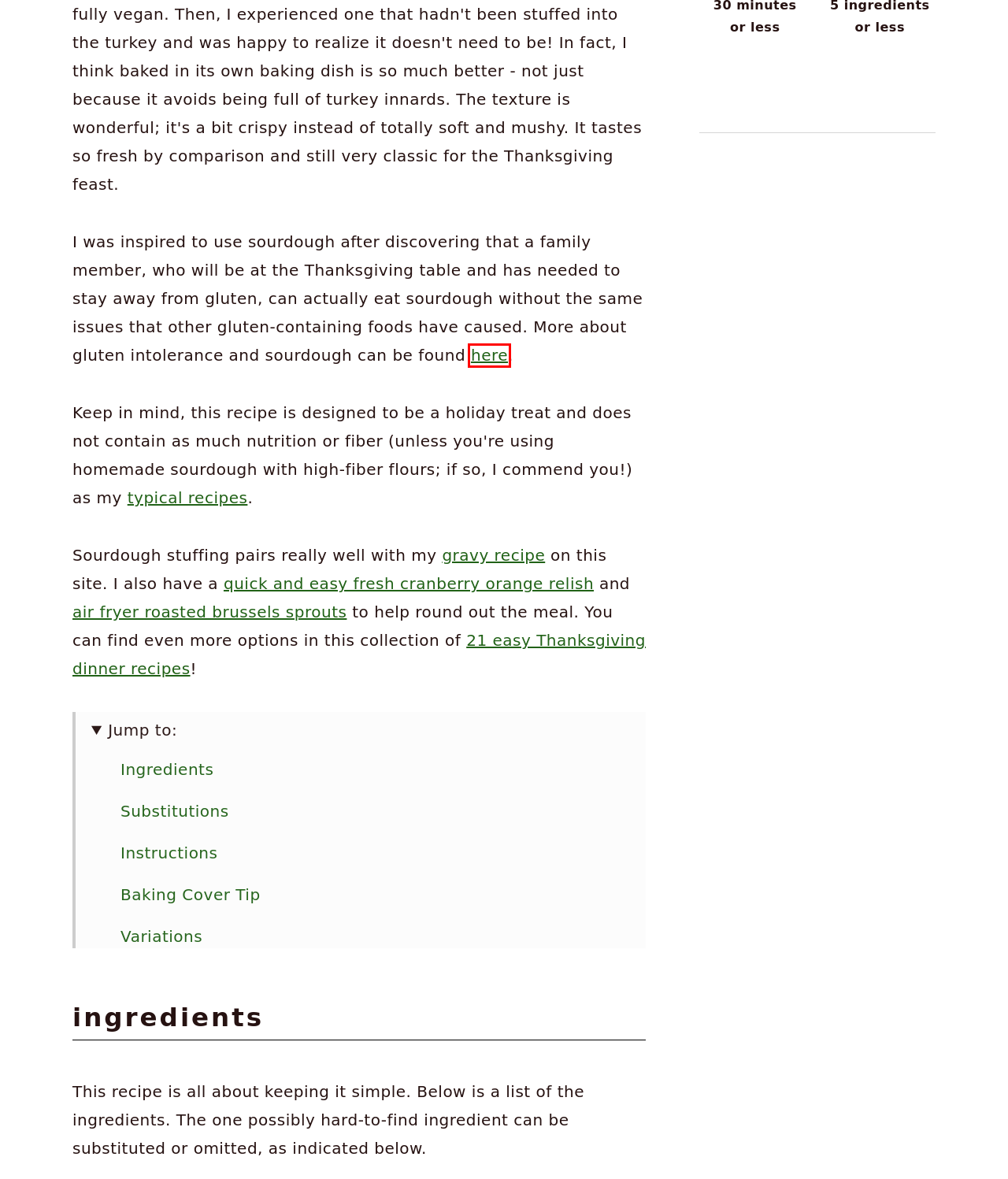Look at the screenshot of a webpage where a red rectangle bounding box is present. Choose the webpage description that best describes the new webpage after clicking the element inside the red bounding box. Here are the candidates:
A. RECIPES • Beautiful Ingredient
B. 21 Easy Vegan Thanksgiving Dinner Recipes • Beautiful Ingredient
C. Sourdough Bread - Robynne Chutkan
D. Easy Vegan Mushroom Gravy • Beautiful Ingredient
E. Maple Balsamic Roasted Brussels Sprouts (oil-free, vegan) • Beautiful Ingredient
F. Quick and Easy Fresh Cranberry Orange Relish • Beautiful Ingredient
G. Quinoa Salad with Edamame • Beautiful Ingredient
H. Air Fryer Cherry Tomatoes • Beautiful Ingredient

C